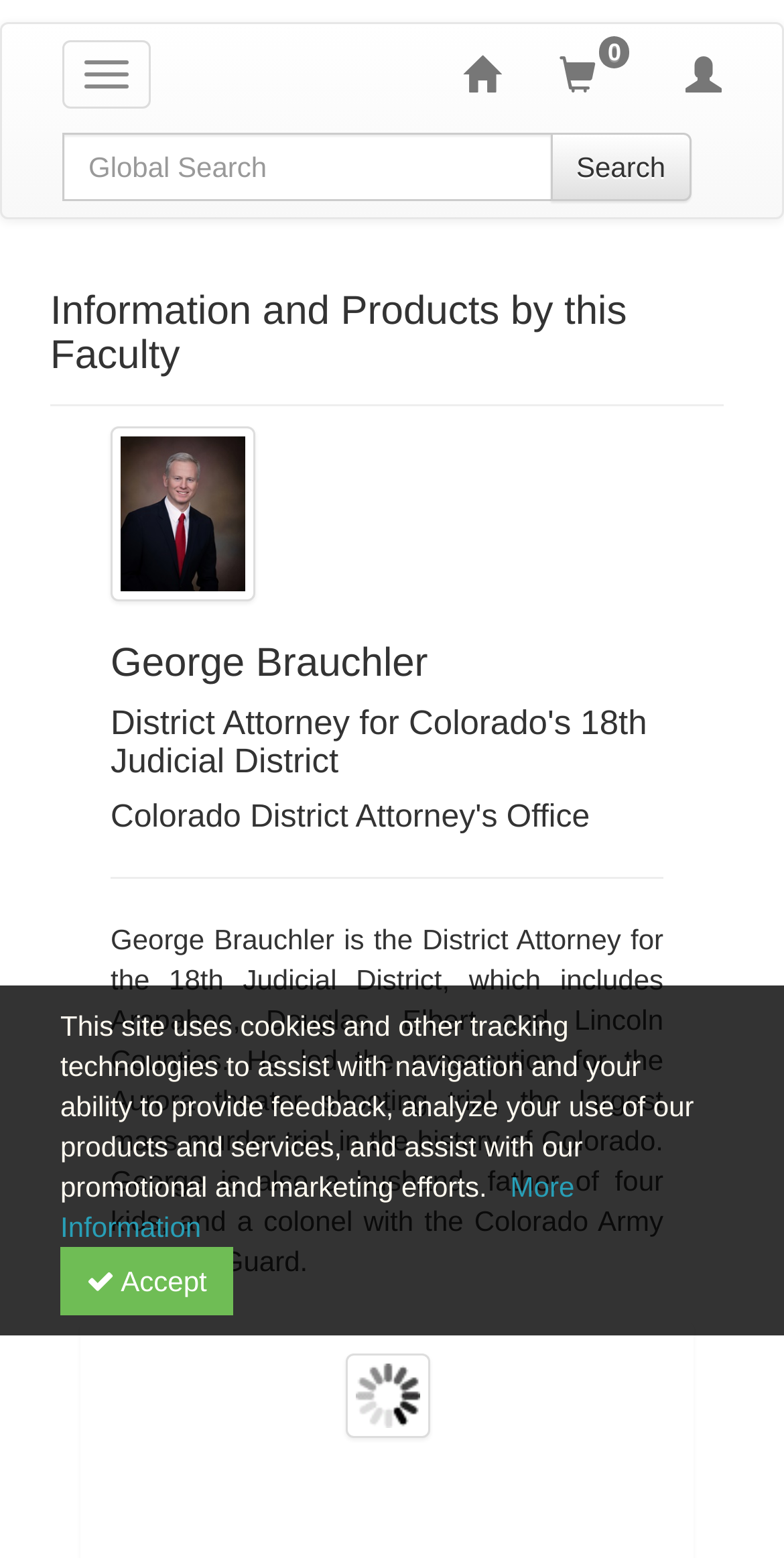Specify the bounding box coordinates of the region I need to click to perform the following instruction: "Toggle navigation". The coordinates must be four float numbers in the range of 0 to 1, i.e., [left, top, right, bottom].

[0.079, 0.026, 0.192, 0.07]